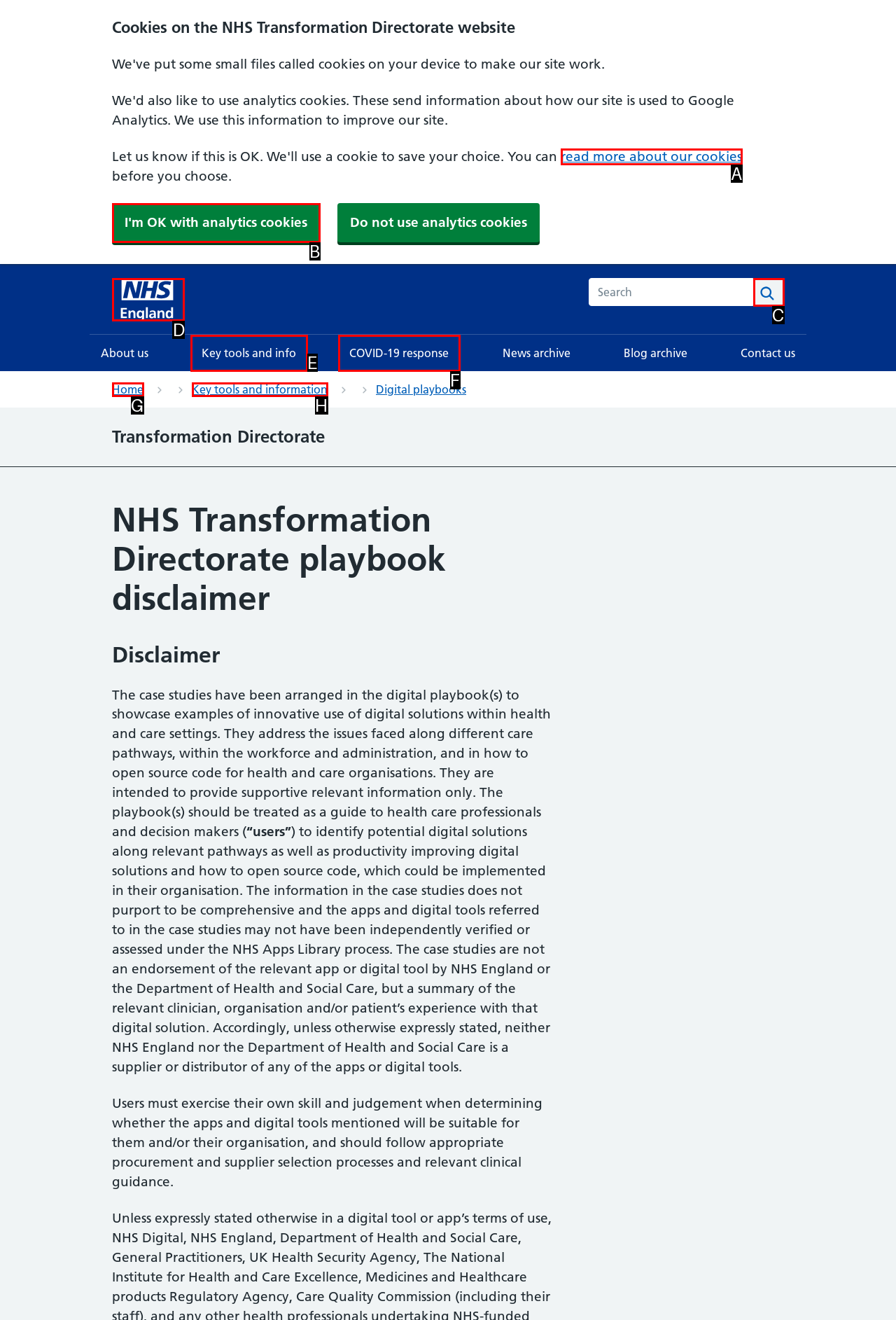Select the letter of the element you need to click to complete this task: Go to NHS homepage
Answer using the letter from the specified choices.

D